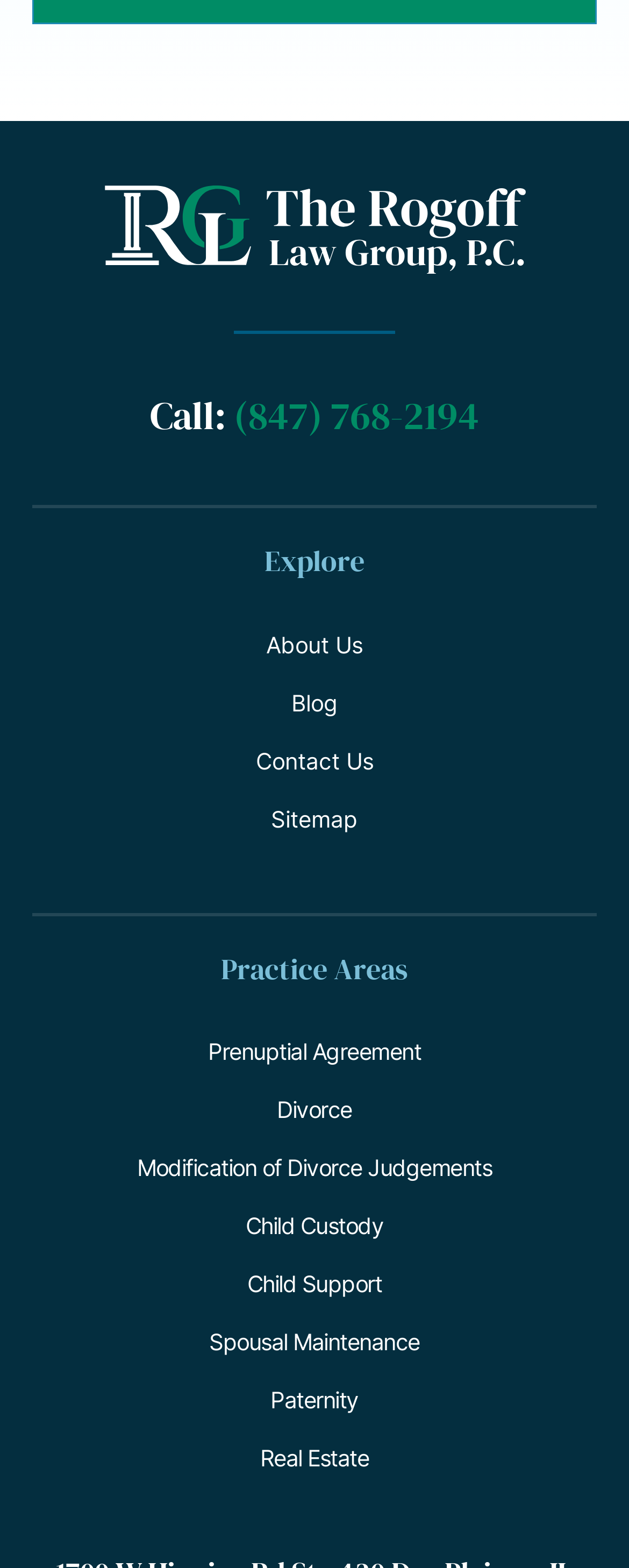What is the phone number to call?
Respond to the question with a single word or phrase according to the image.

(847) 768-2194